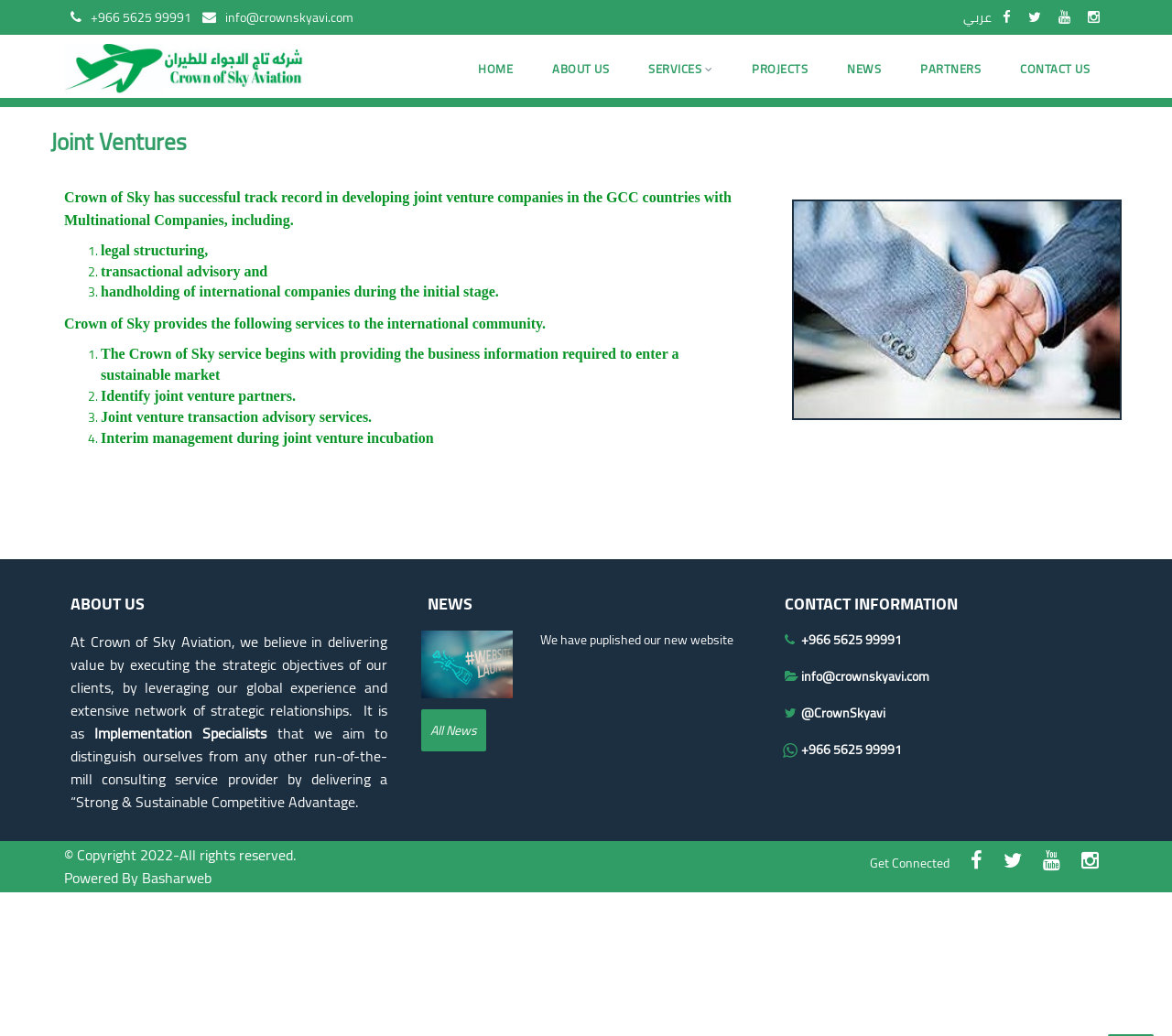Explain the webpage's layout and main content in detail.

The webpage is for Crown Of Sky Aviation, a company that provides joint venture services and consulting. At the top of the page, there are several links to contact information, including a phone number and email address, as well as social media links. To the right of these links, there are several flags, likely representing different languages.

Below the contact information, there is a navigation menu with links to different sections of the website, including Home, About Us, Services, Projects, News, Partners, and Contact Us.

On the left side of the page, there is a section that appears to be about joint ventures, with a heading "Joint Ventures" and a paragraph of text describing the company's experience in developing joint venture companies. Below this, there is a list of services provided, including legal structuring, transactional advisory, and handholding of international companies.

To the right of this section, there is a large image that takes up most of the width of the page. Below the image, there is a section about the services provided by Crown of Sky, including business information, identifying joint venture partners, and joint venture transaction advisory services.

Further down the page, there is a section about the company's mission and values, with a heading "ABOUT US" and a paragraph of text describing the company's approach to delivering value to its clients. Below this, there is a section with a heading "NEWS" and a link to a news article about the company's new website.

On the right side of the page, there is a section with contact information, including a phone number, email address, and social media links. Below this, there is a copyright notice and a link to the website's developer, Basharweb.

At the very bottom of the page, there is a section with social media links and a call to action to "Get Connected".